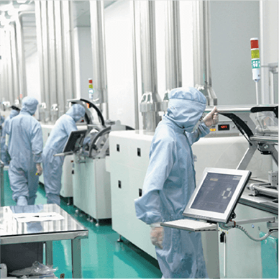Provide an in-depth description of all elements within the image.

The image depicts a cleanroom environment typical of a wafer factory, showcasing a high-tech semiconductor manufacturing process. Workers dressed in full protective garb, including blue gowns, gloves, and masks, are engaged in operational tasks. The setting features advanced machinery lined along the walls, equipped with digital displays that indicate various parameters, enhancing precision in production. The polished, sterile floor reflects the emphasis on cleanliness required in semiconductor fabrication. The overall atmosphere conveys a sense of high efficiency and technological sophistication, essential for producing quality wafers.